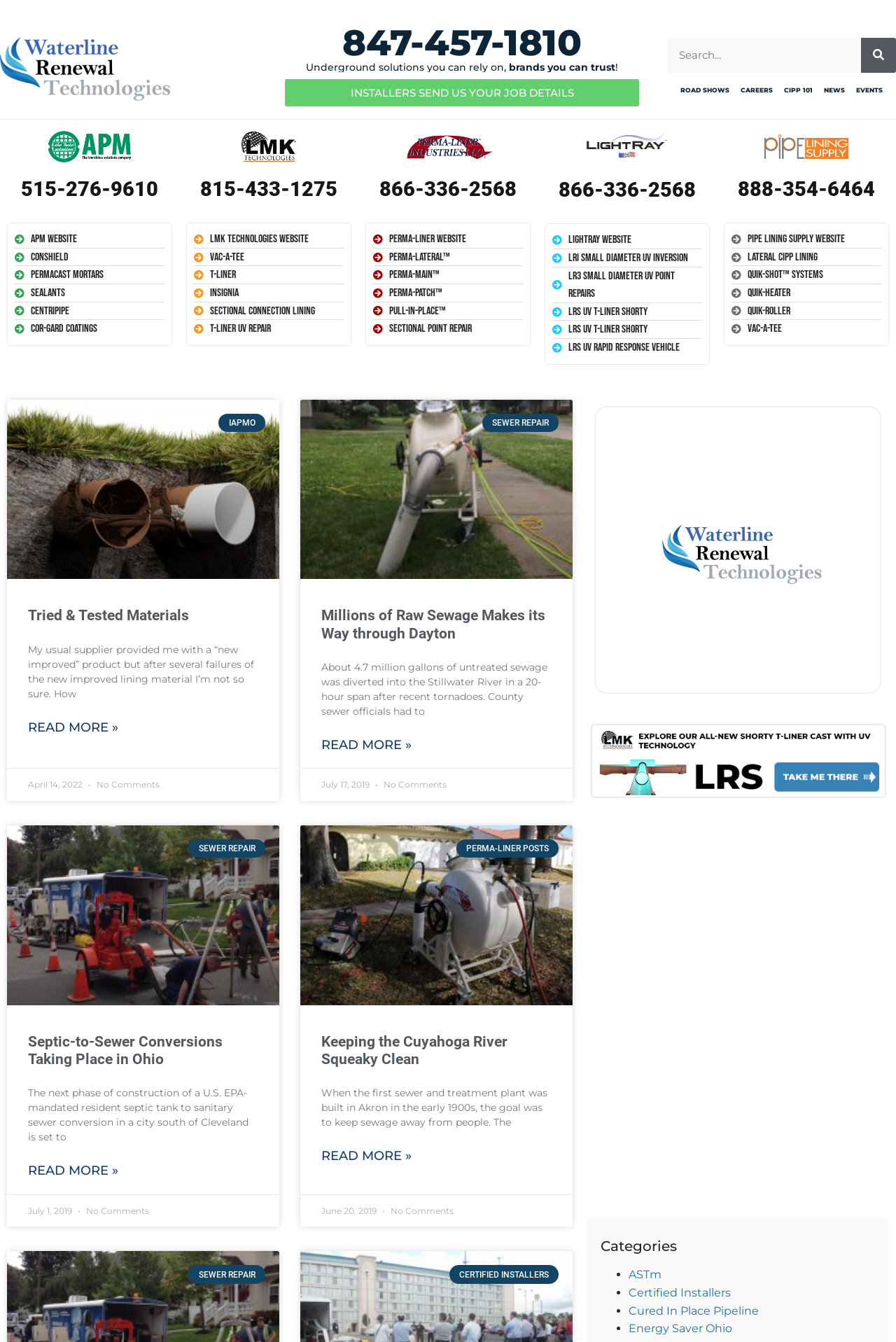Indicate the bounding box coordinates of the clickable region to achieve the following instruction: "Read more about Tried & Tested Materials."

[0.031, 0.536, 0.132, 0.549]